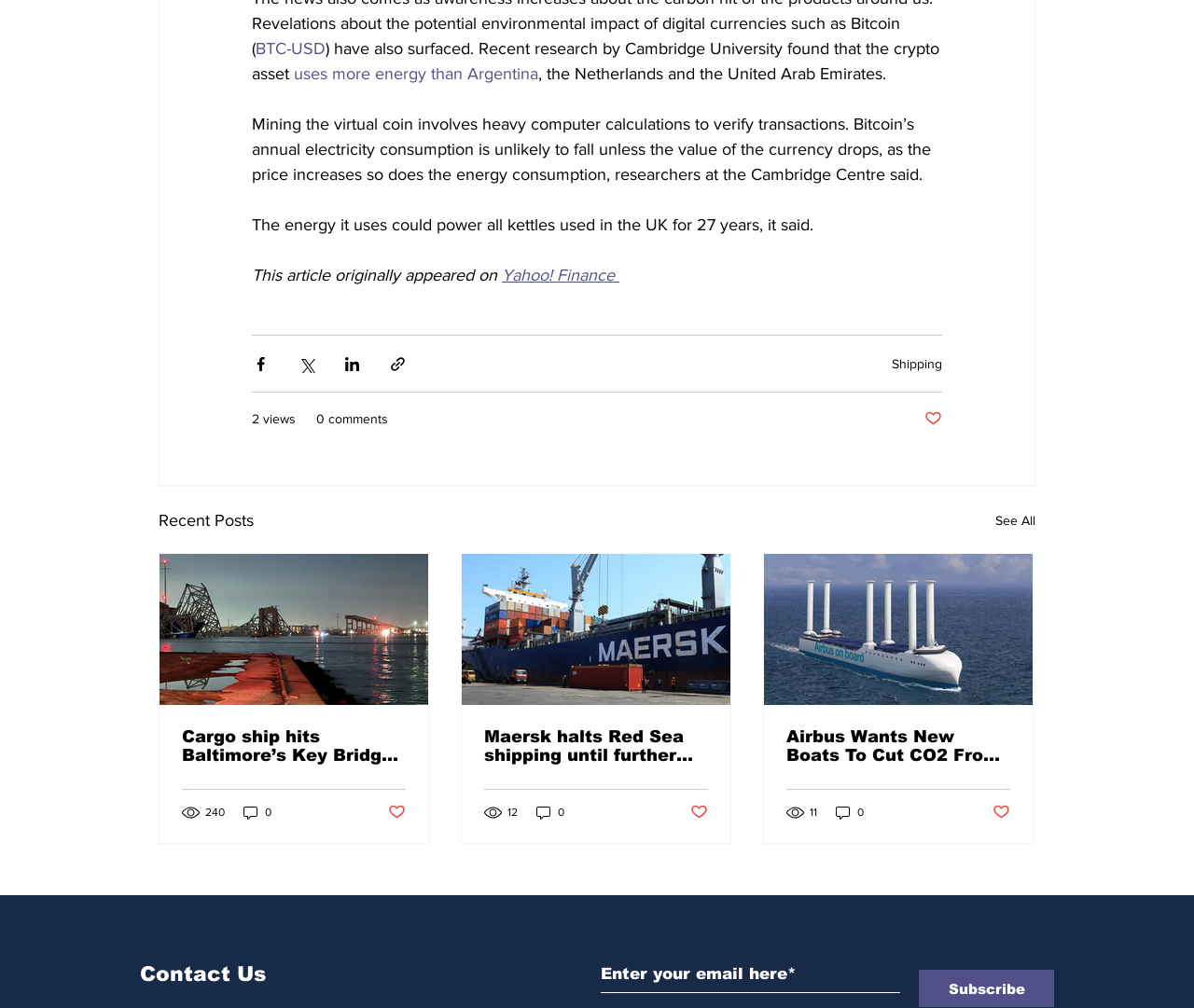What is the function of the textbox 'Enter your email here*'
Please provide a comprehensive and detailed answer to the question.

The textbox 'Enter your email here*' is used to enter an email address to subscribe to a newsletter or service, as indicated by its position and the button 'Subscribe' next to it.